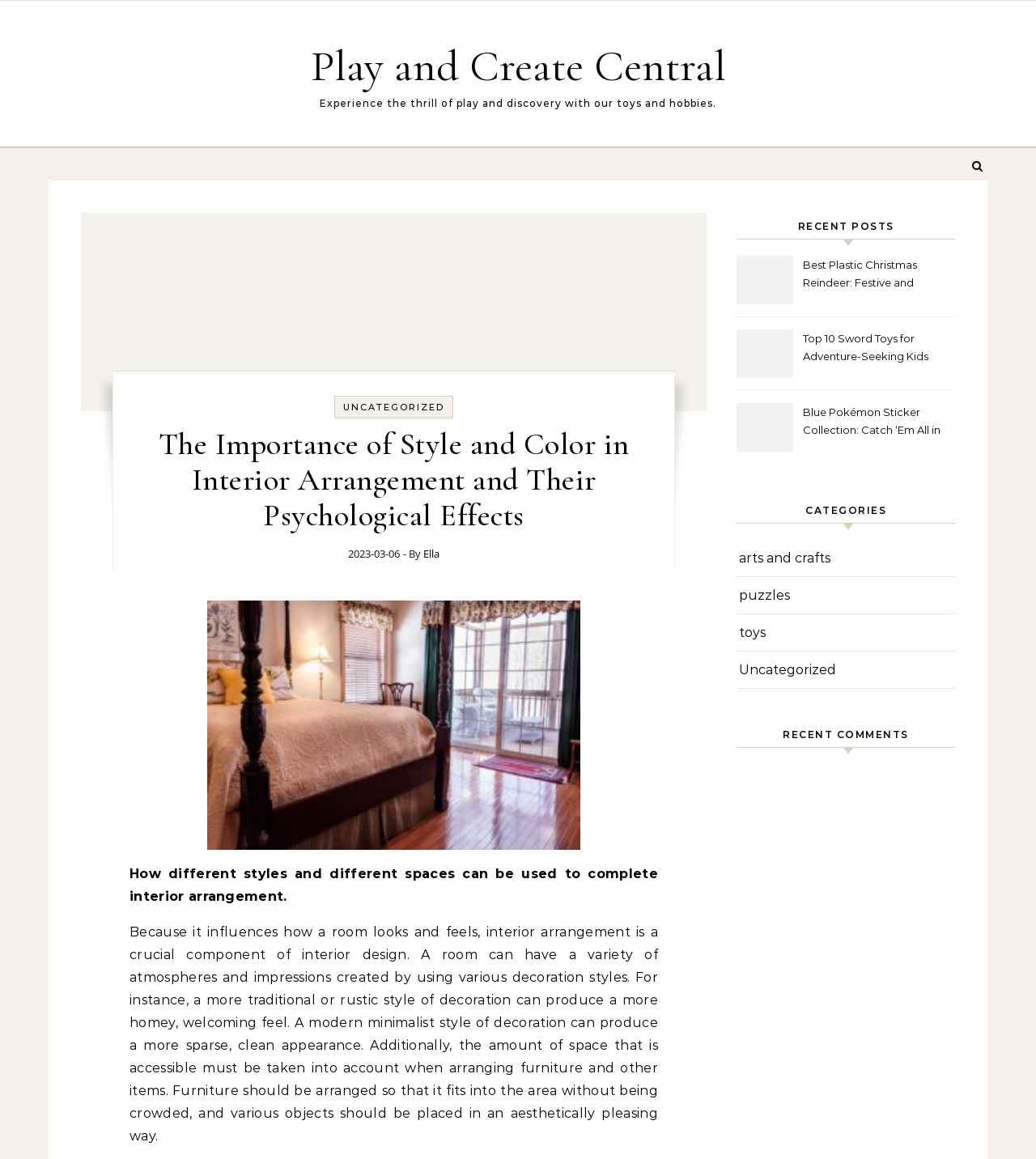What is the importance of interior arrangement?
Ensure your answer is thorough and detailed.

According to the webpage, interior arrangement is a crucial component of interior design because it influences how a room looks and feels. This is stated in the paragraph that starts with 'How different styles and different spaces can be used to complete interior arrangement.'